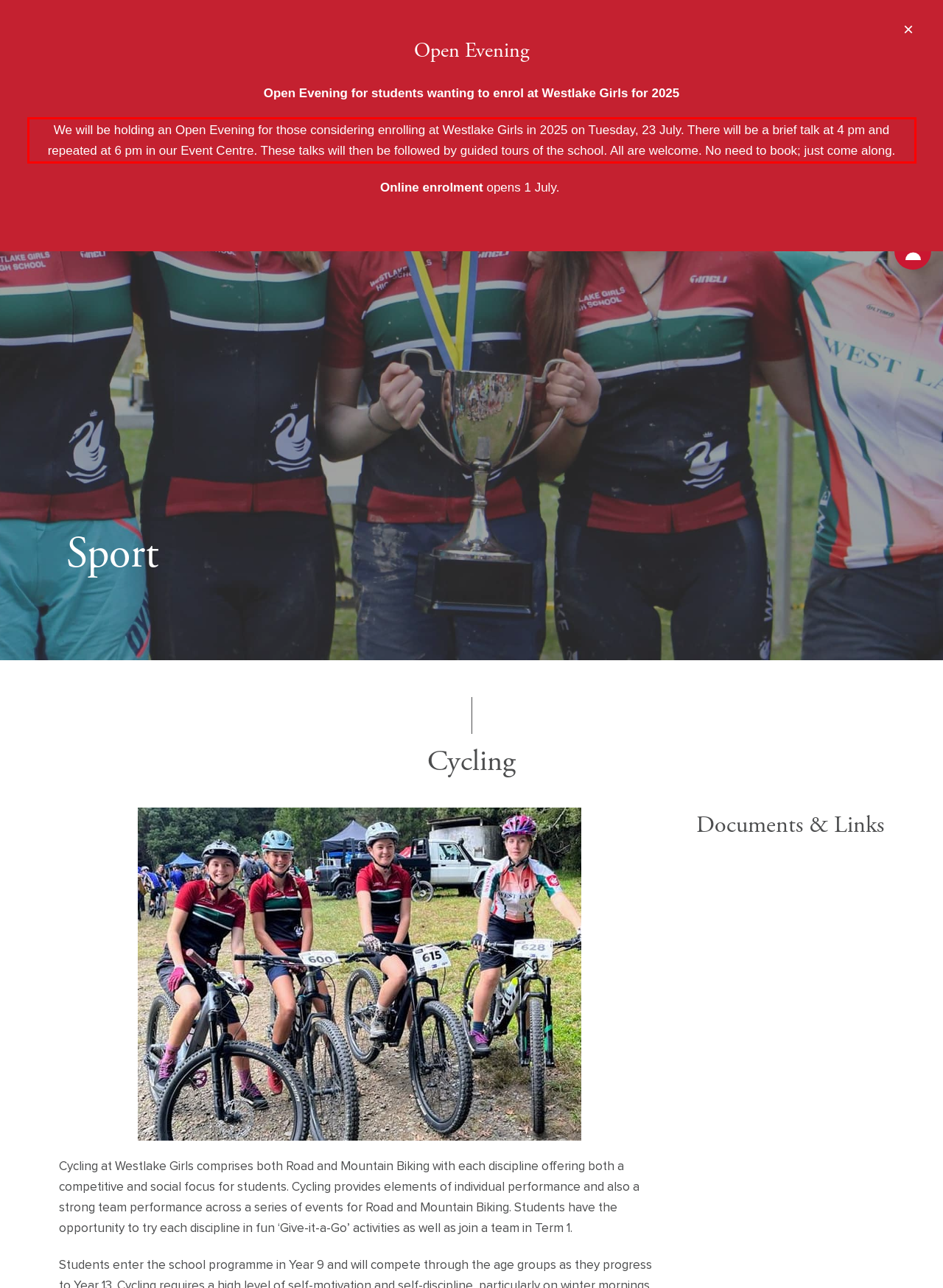Perform OCR on the text inside the red-bordered box in the provided screenshot and output the content.

We will be holding an Open Evening for those considering enrolling at Westlake Girls in 2025 on Tuesday, 23 July. There will be a brief talk at 4 pm and repeated at 6 pm in our Event Centre. These talks will then be followed by guided tours of the school. All are welcome. No need to book; just come along.